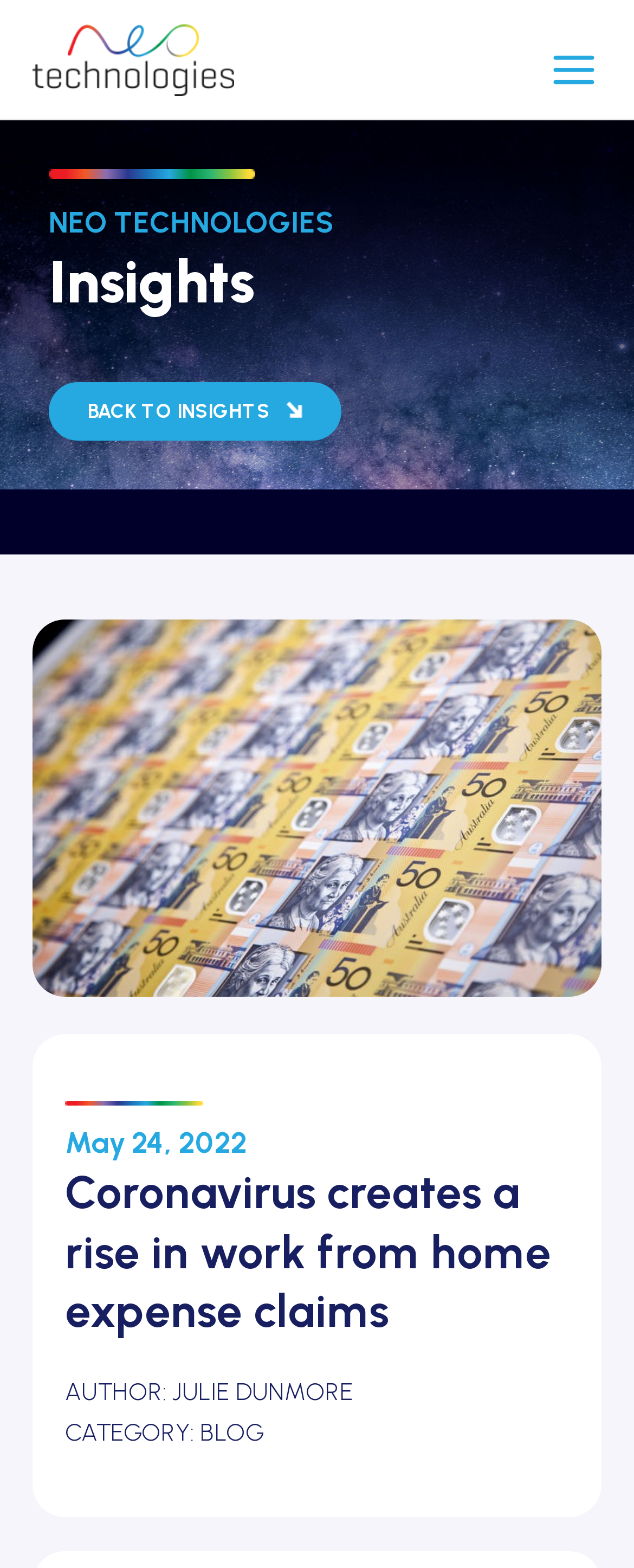Refer to the image and provide a thorough answer to this question:
Who is the author of the article?

I found the author of the article by looking at the link element located at [0.103, 0.876, 0.556, 0.901] which contains the text 'AUTHOR: JULIE DUNMORE'.